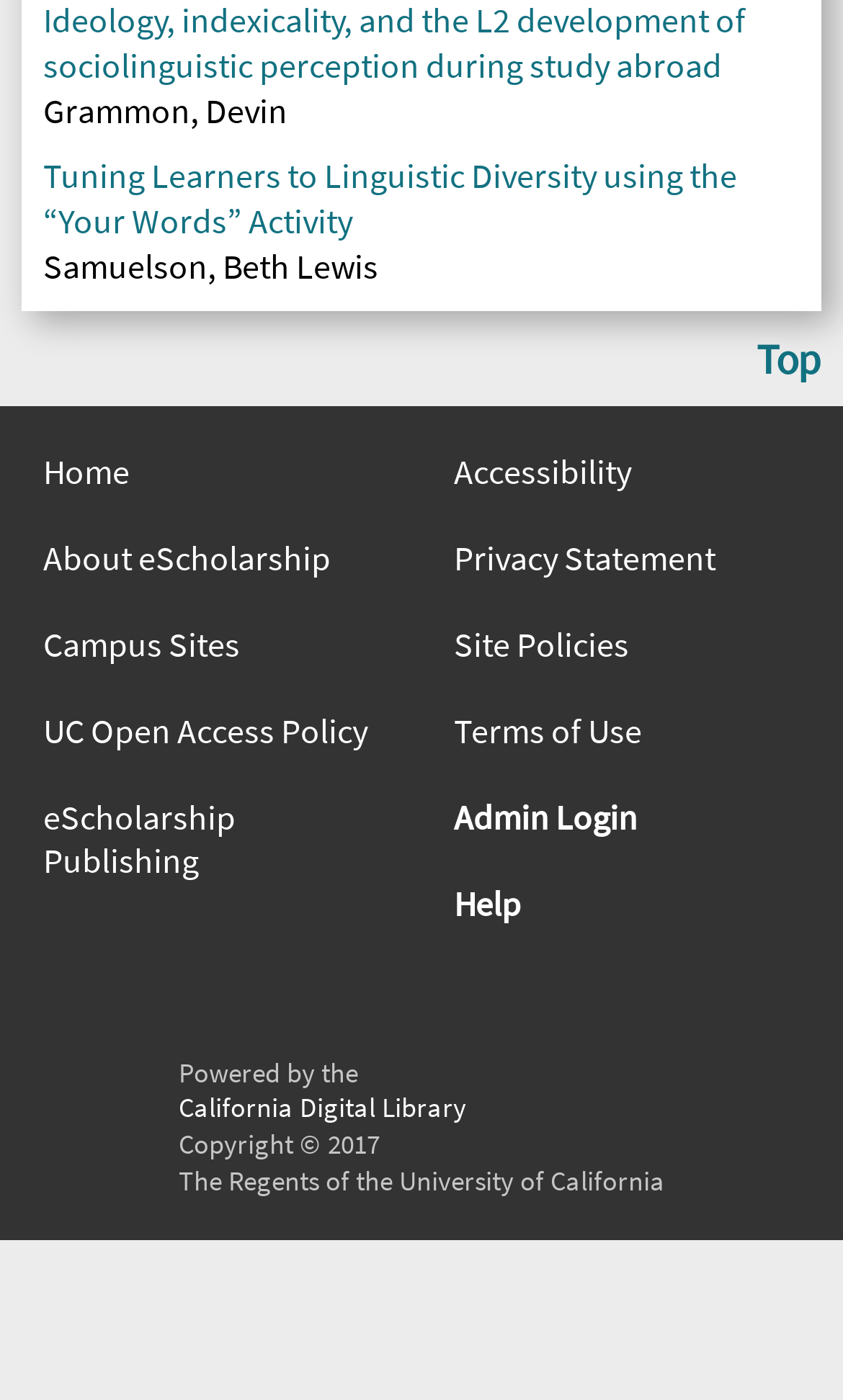What is the year of copyright mentioned on this webpage?
Can you give a detailed and elaborate answer to the question?

I found the text 'Copyright © 2017' in the footer section, which indicates that the year of copyright mentioned on this webpage is 2017.